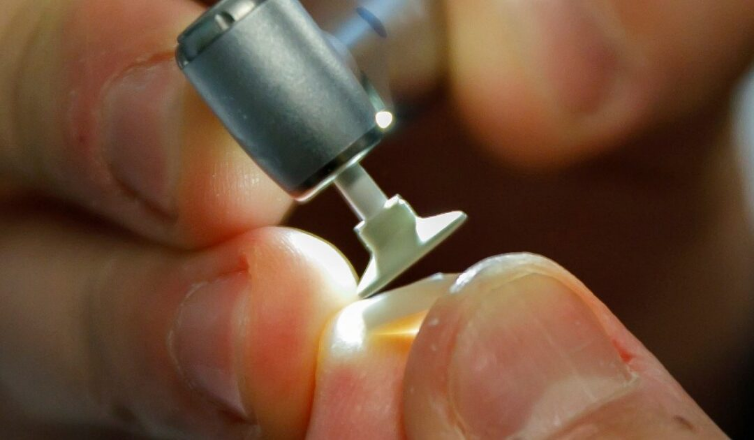Explain the scene depicted in the image, including all details.

The image depicts a close-up view of a dental tool being utilized in a procedure, showcasing the intricate work involved in modern dentistry. A hand, gripping the tool, holds a small dental filling material, as the precision instrument appears poised to apply or shape it. This technology represents advances in dental materials aimed at creating stronger, longer-lasting fillings, reflecting ongoing research in the field. Such innovations are crucial for enhancing patient care by potentially reducing the frequency of fillings, which traditionally last between seven to ten years. The focus on durability and resilience in dental treatments signifies a significant step forward in dental health science.